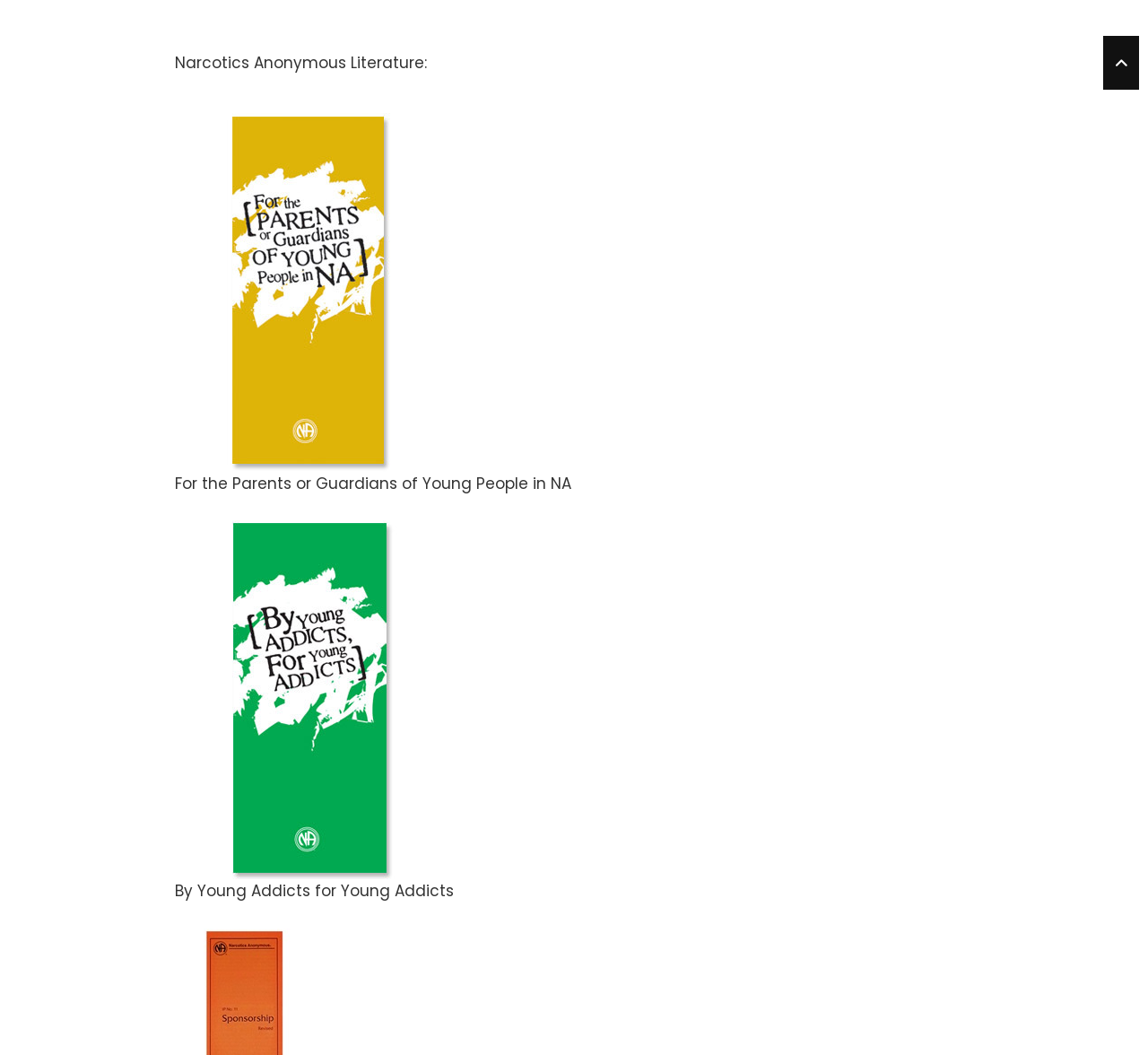Please give a succinct answer to the question in one word or phrase:
How many figures are on the webpage?

2